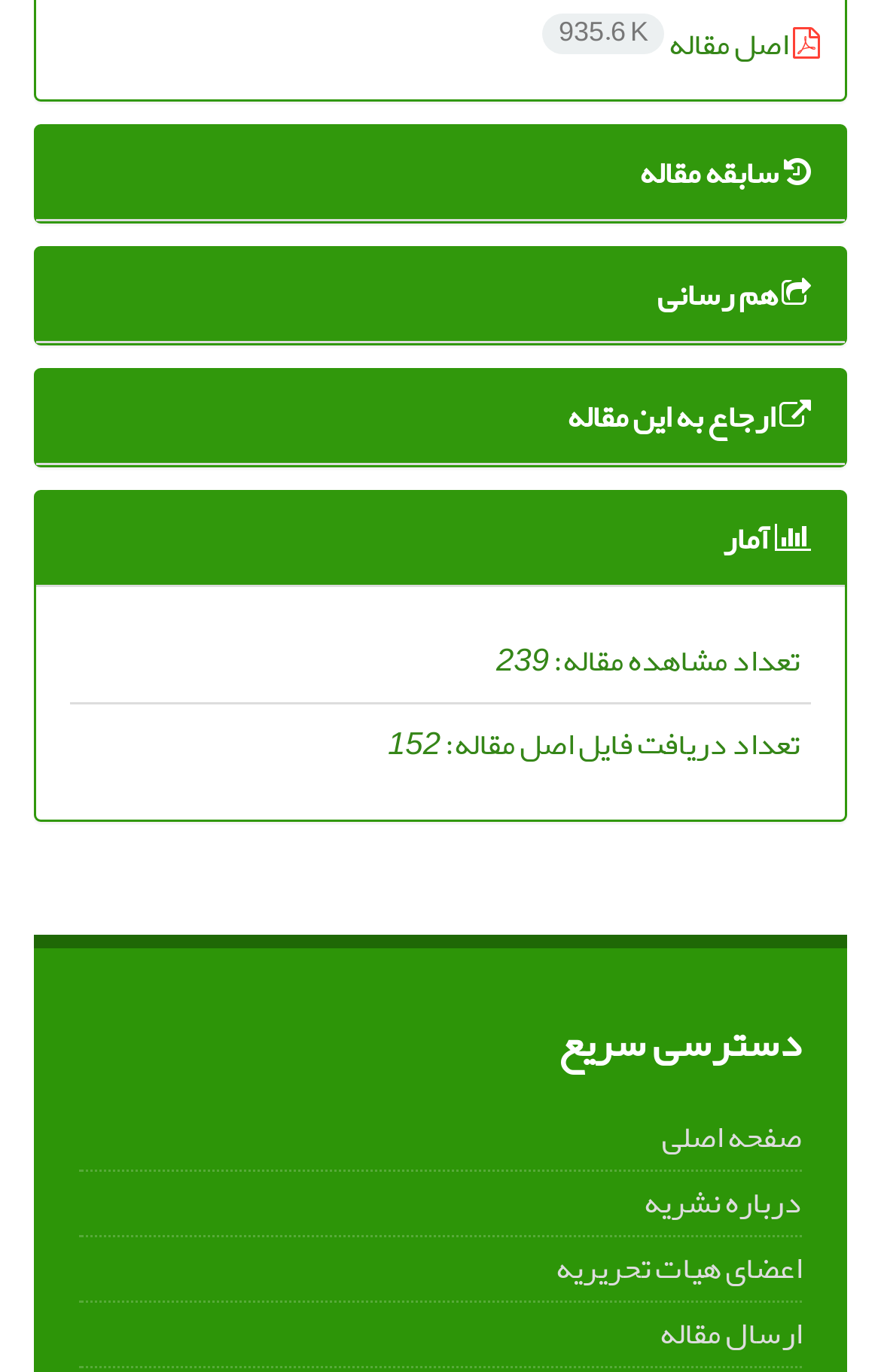Can you specify the bounding box coordinates of the area that needs to be clicked to fulfill the following instruction: "go to the main page"?

[0.751, 0.807, 0.91, 0.851]